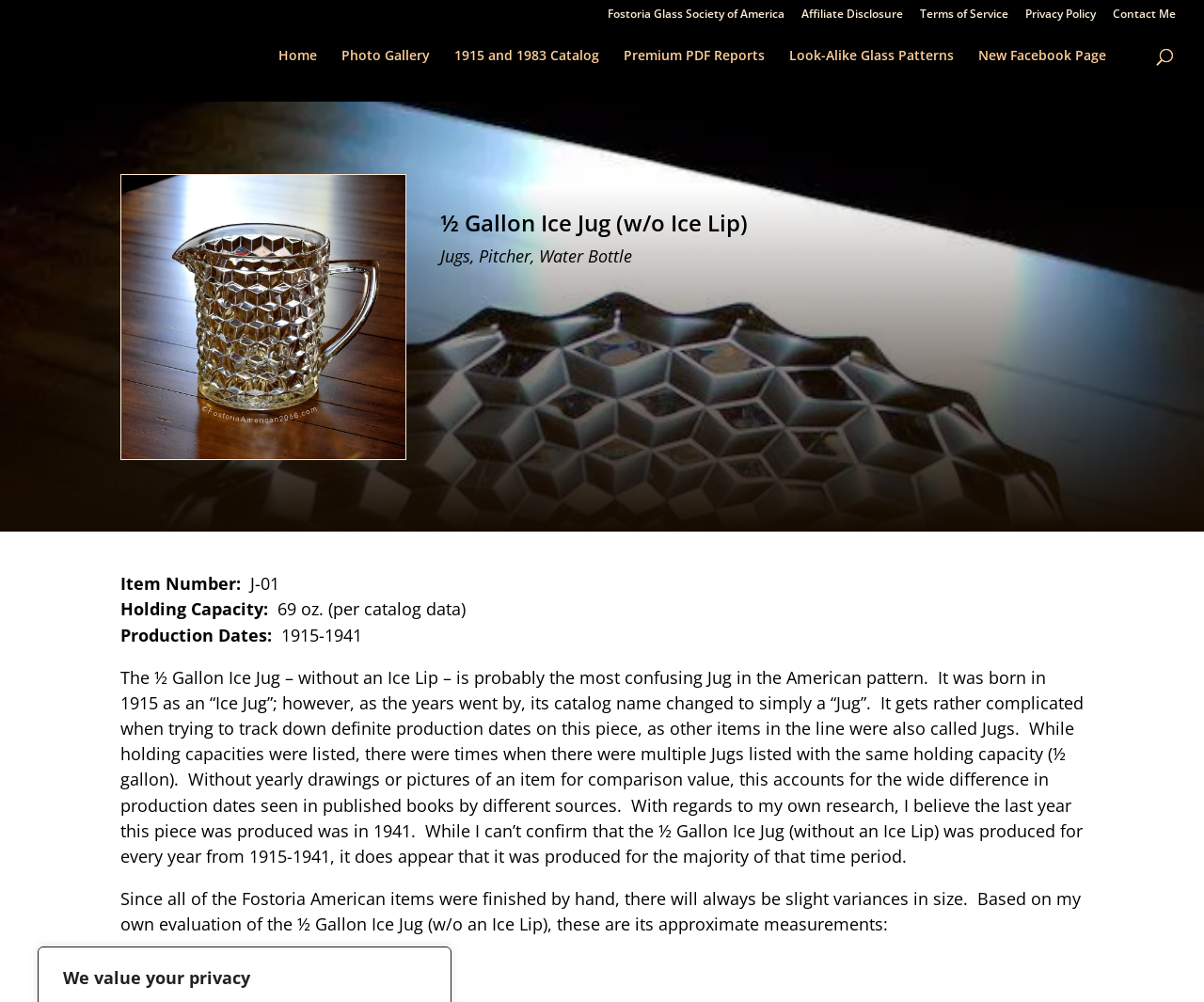Provide your answer to the question using just one word or phrase: What is the item number of the ½ Gallon Ice Jug?

J-01